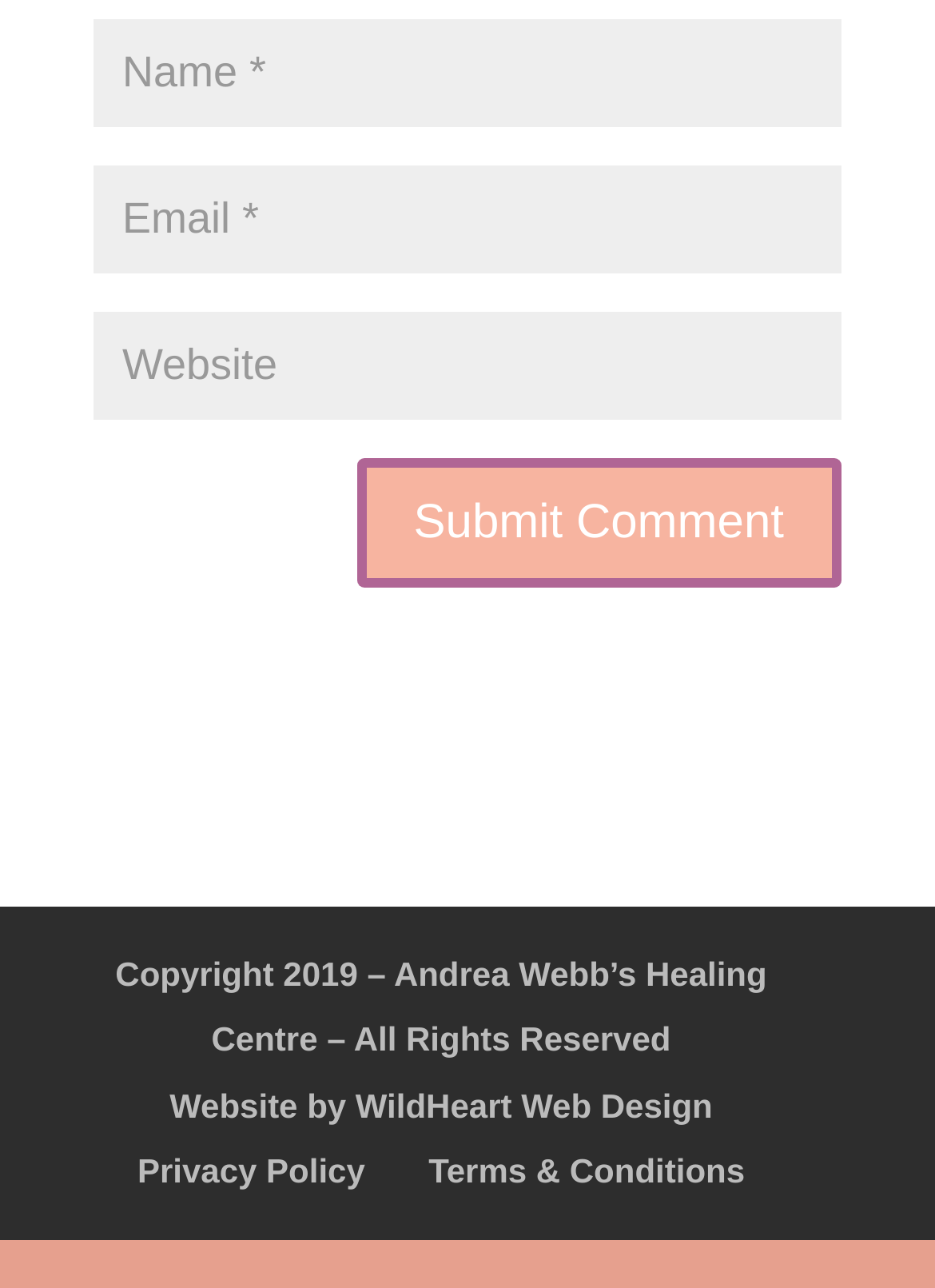Provide the bounding box coordinates for the area that should be clicked to complete the instruction: "Input your email".

[0.1, 0.129, 0.9, 0.213]